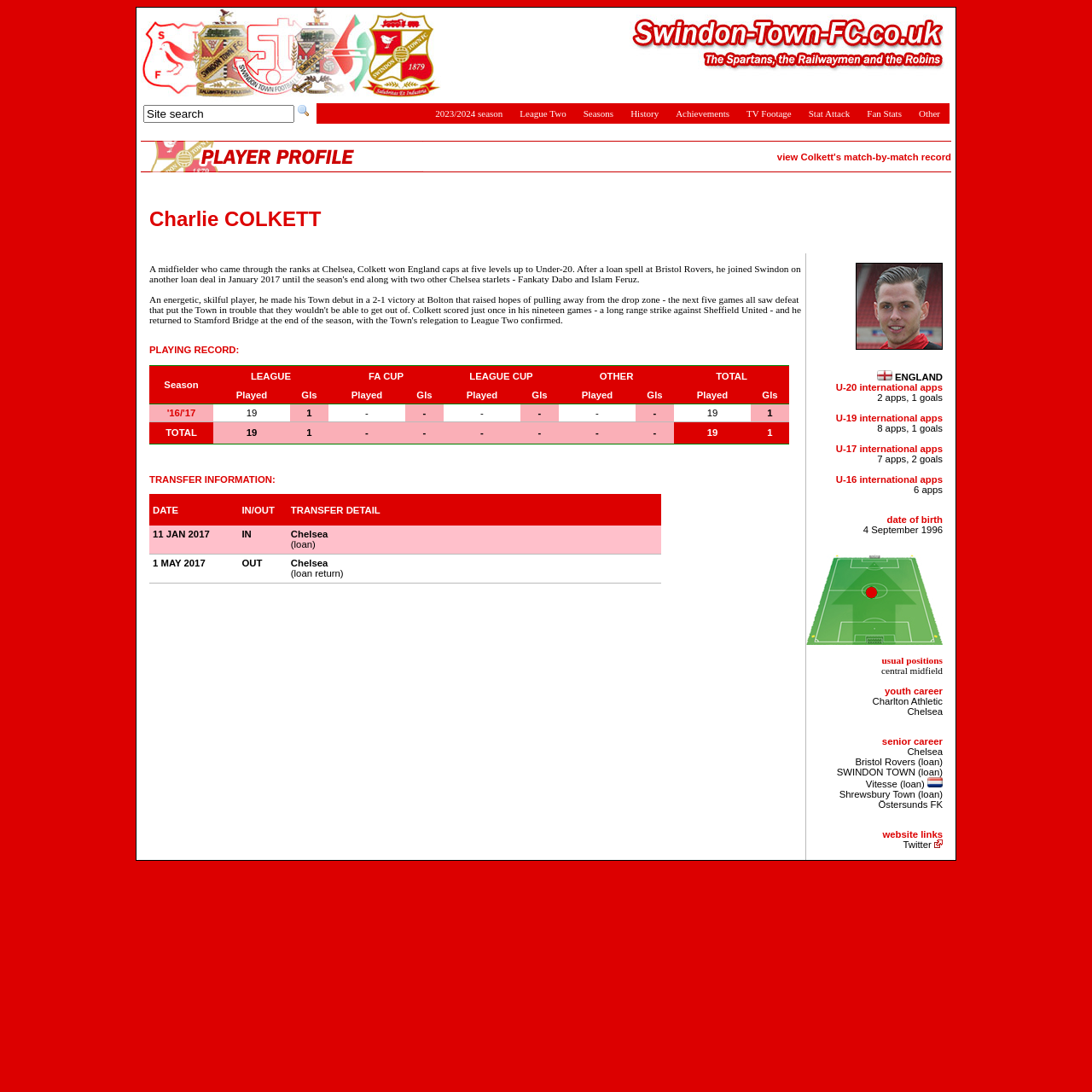Determine the bounding box coordinates of the section to be clicked to follow the instruction: "View '16/'17 season details". The coordinates should be given as four float numbers between 0 and 1, formatted as [left, top, right, bottom].

[0.153, 0.373, 0.179, 0.383]